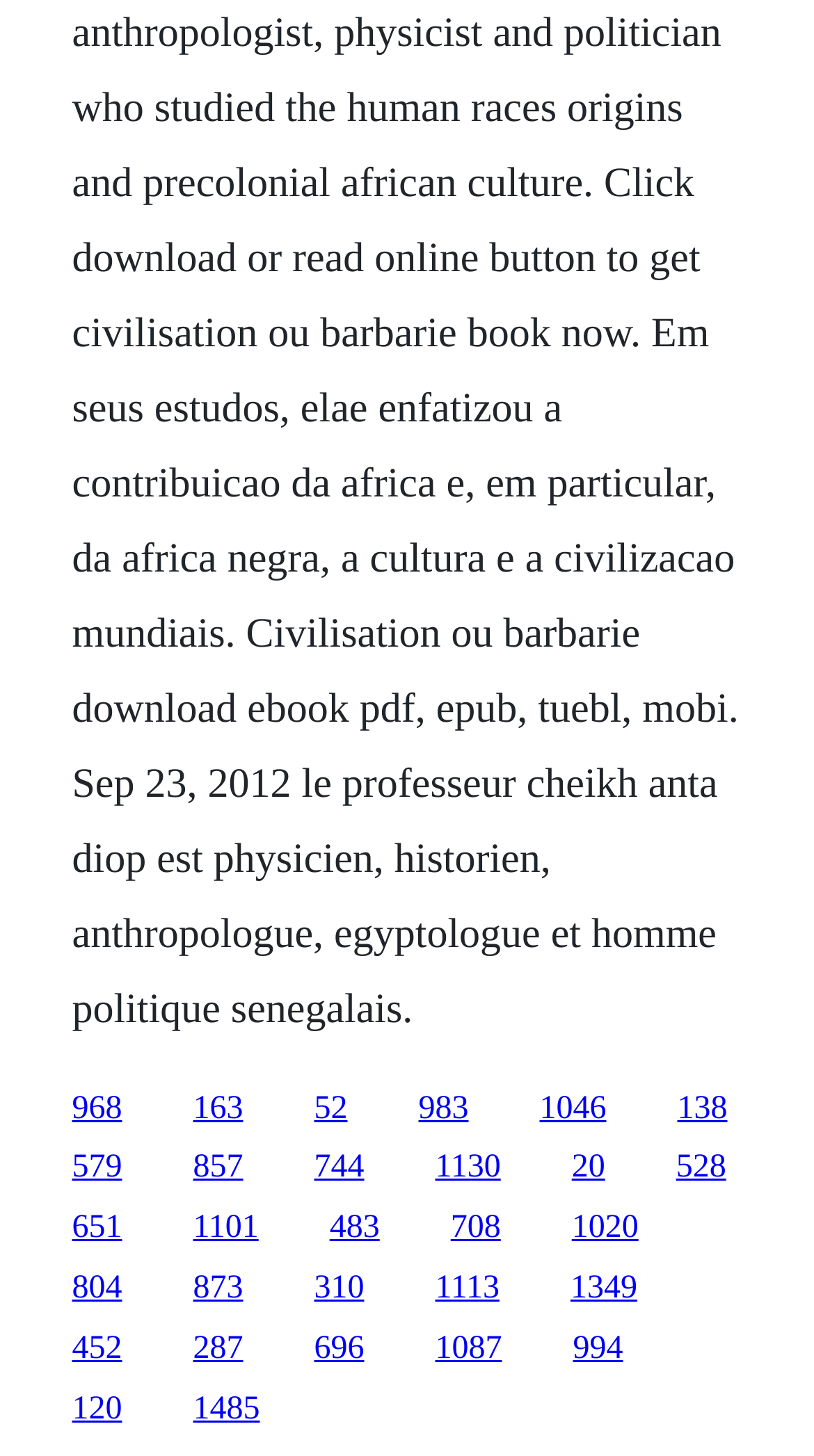Based on the element description: "1485", identify the bounding box coordinates for this UI element. The coordinates must be four float numbers between 0 and 1, listed as [left, top, right, bottom].

[0.237, 0.955, 0.319, 0.979]